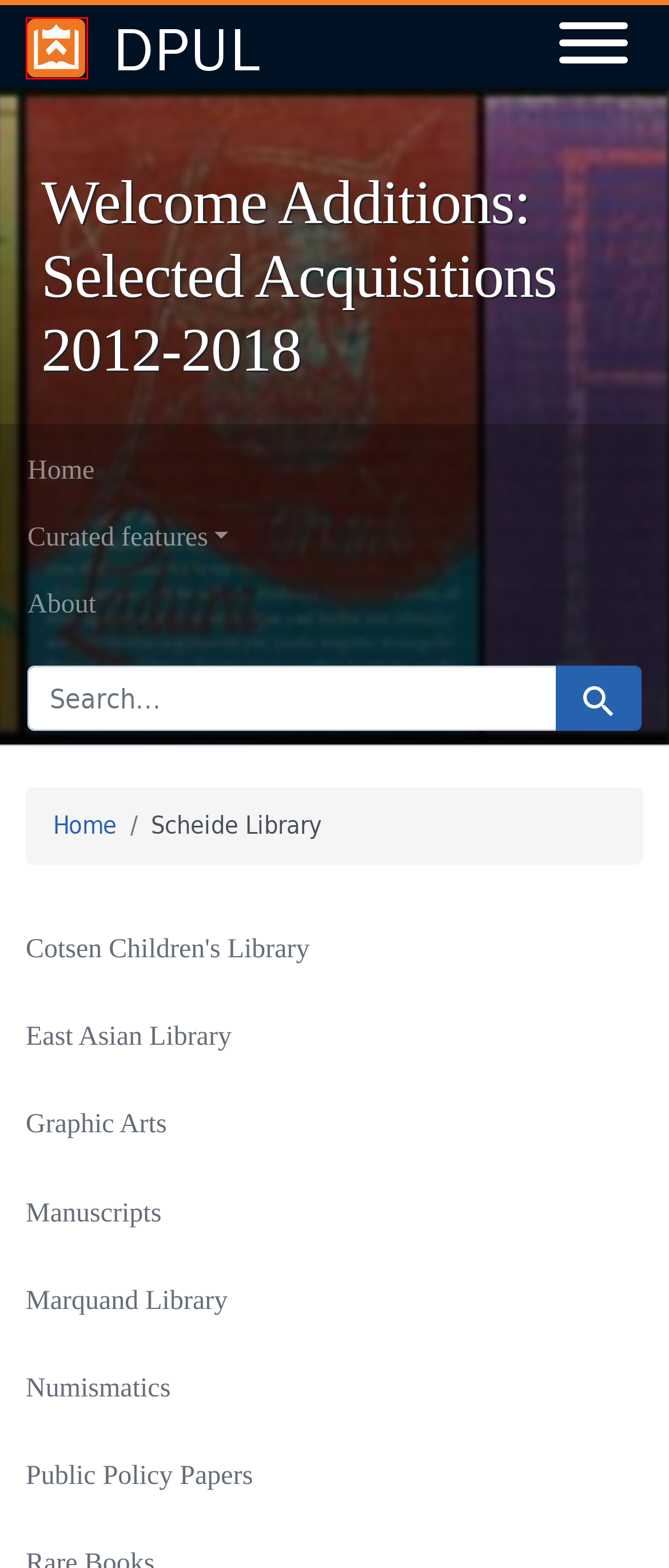Analyze the screenshot of a webpage with a red bounding box and select the webpage description that most accurately describes the new page resulting from clicking the element inside the red box. Here are the candidates:
A. Home | Princeton University Library
B. Course Reserves | Princeton University Library
C. Databases
D. Friends of the Princeton University Library | Princeton University Library
E. Data and Statistical Services | Princeton University Library
F. Access: Online / Format: Journal - Princeton University Library Catalog Search Results
G. Exhibitions | Princeton University Library Special Collections
H. Using the Library Off-Campus | Princeton University Library

A